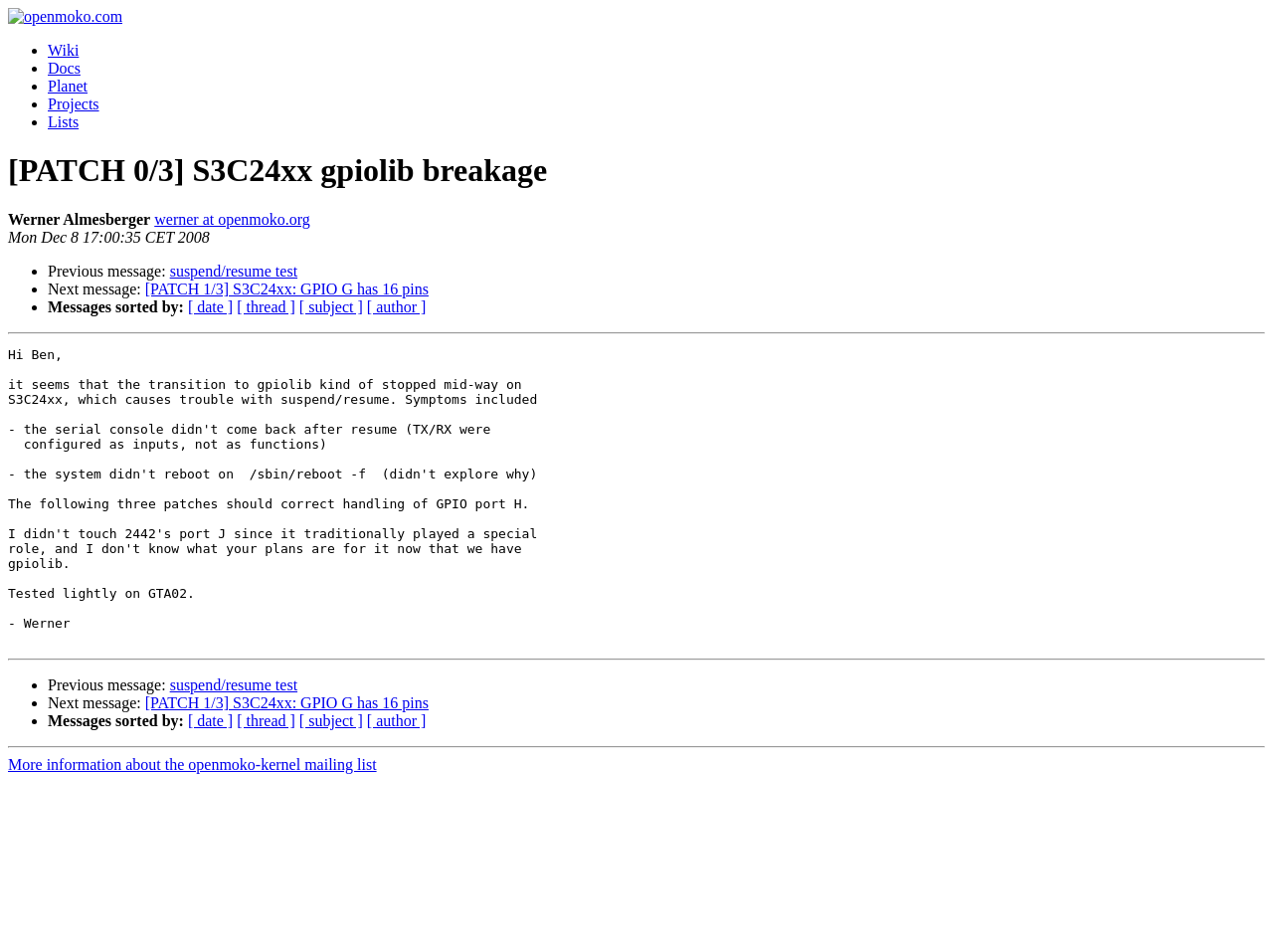Kindly determine the bounding box coordinates for the area that needs to be clicked to execute this instruction: "check previous message".

[0.133, 0.276, 0.234, 0.293]